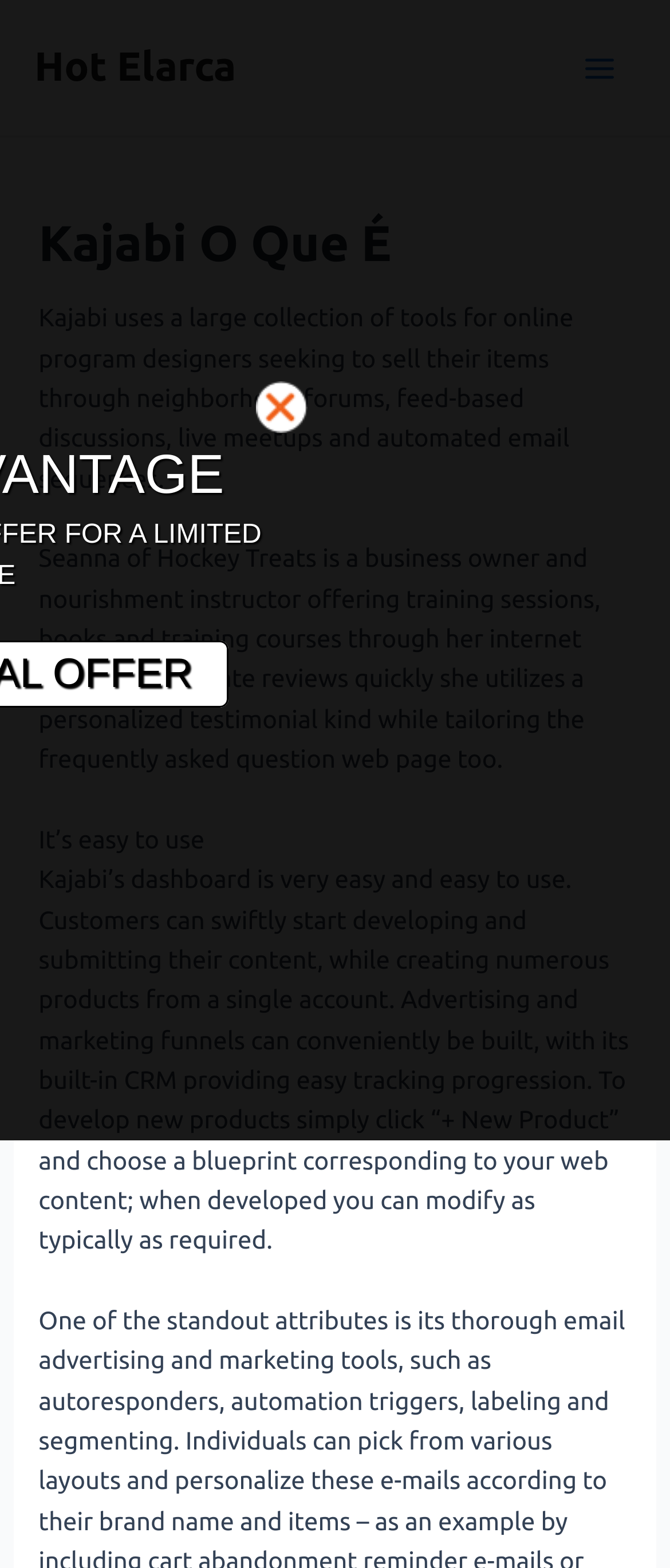What can be built using Kajabi's marketing funnels?
Provide a detailed and well-explained answer to the question.

By analyzing the StaticText element that describes Kajabi's marketing funnels, I found that users can build products using these funnels. The text mentions that users can 'swiftly start developing and submitting their content' and 'create numerous products from a single account', indicating that products can be built using Kajabi's marketing funnels.